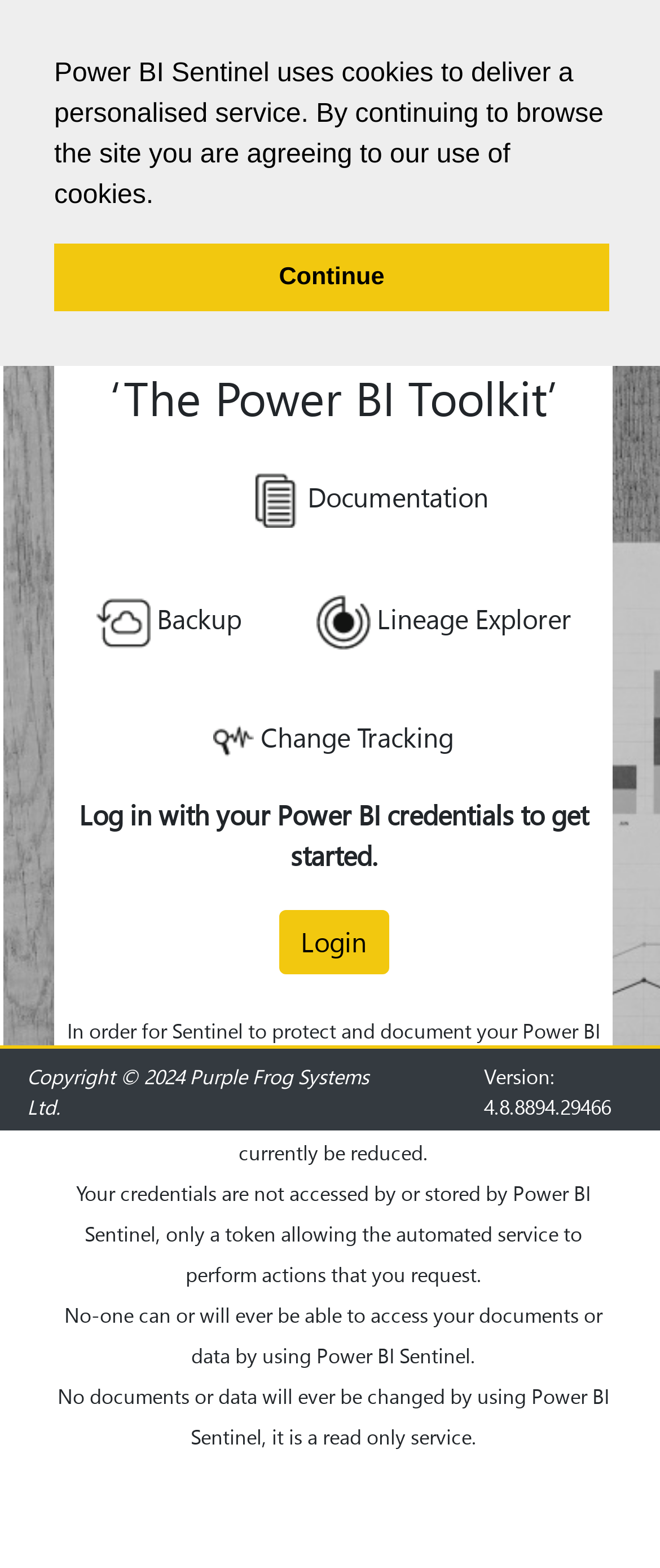What is the promise regarding data access by Power BI Sentinel?
Please give a detailed answer to the question using the information shown in the image.

The webpage states 'No-one can or will ever be able to access your documents or data by using Power BI Sentinel.' which promises that the service will not allow anyone to access the user's documents or data.